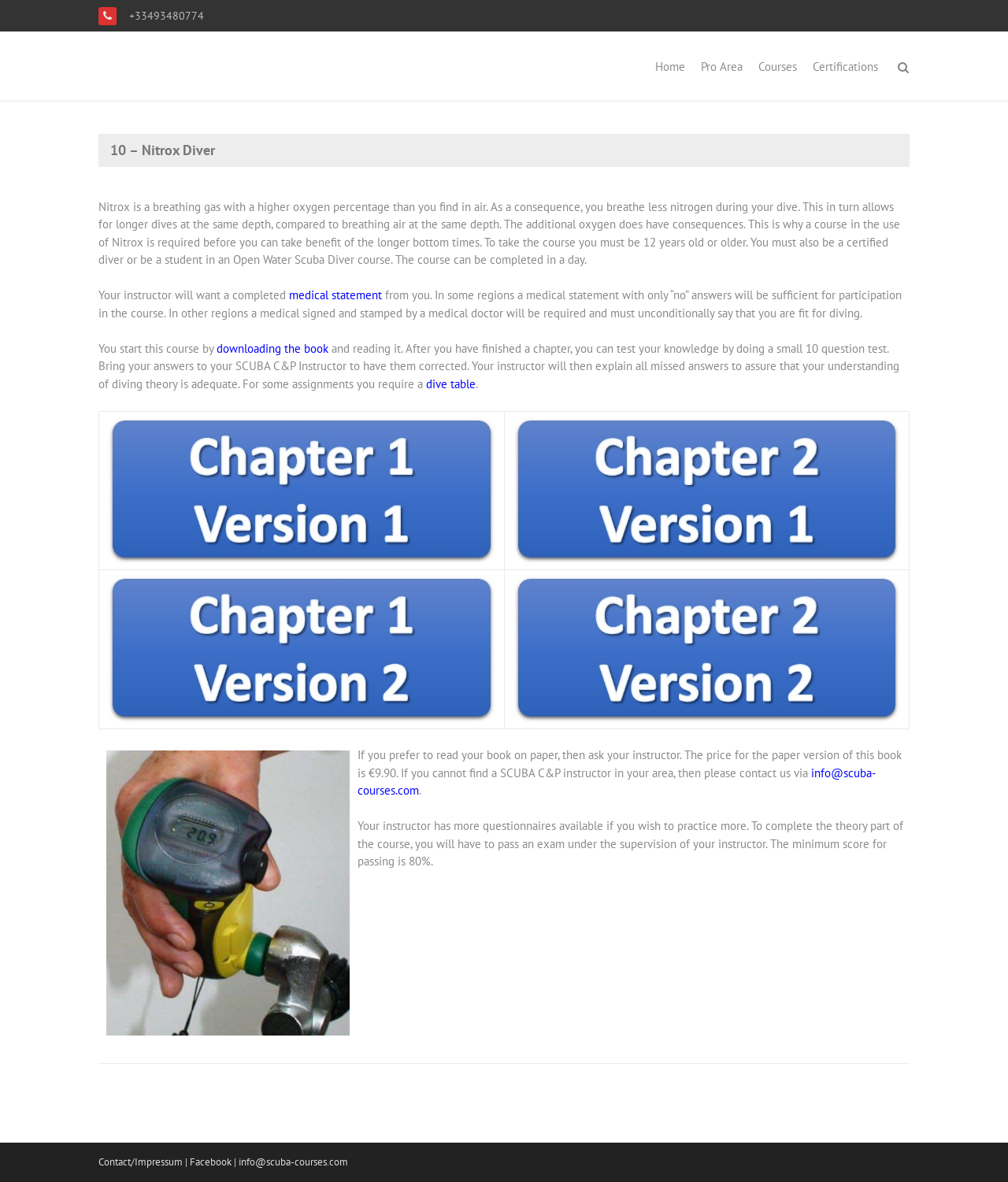What is required to take the Nitrox course?
Based on the image, answer the question with a single word or brief phrase.

12 years old, certified diver or Open Water Scuba Diver student